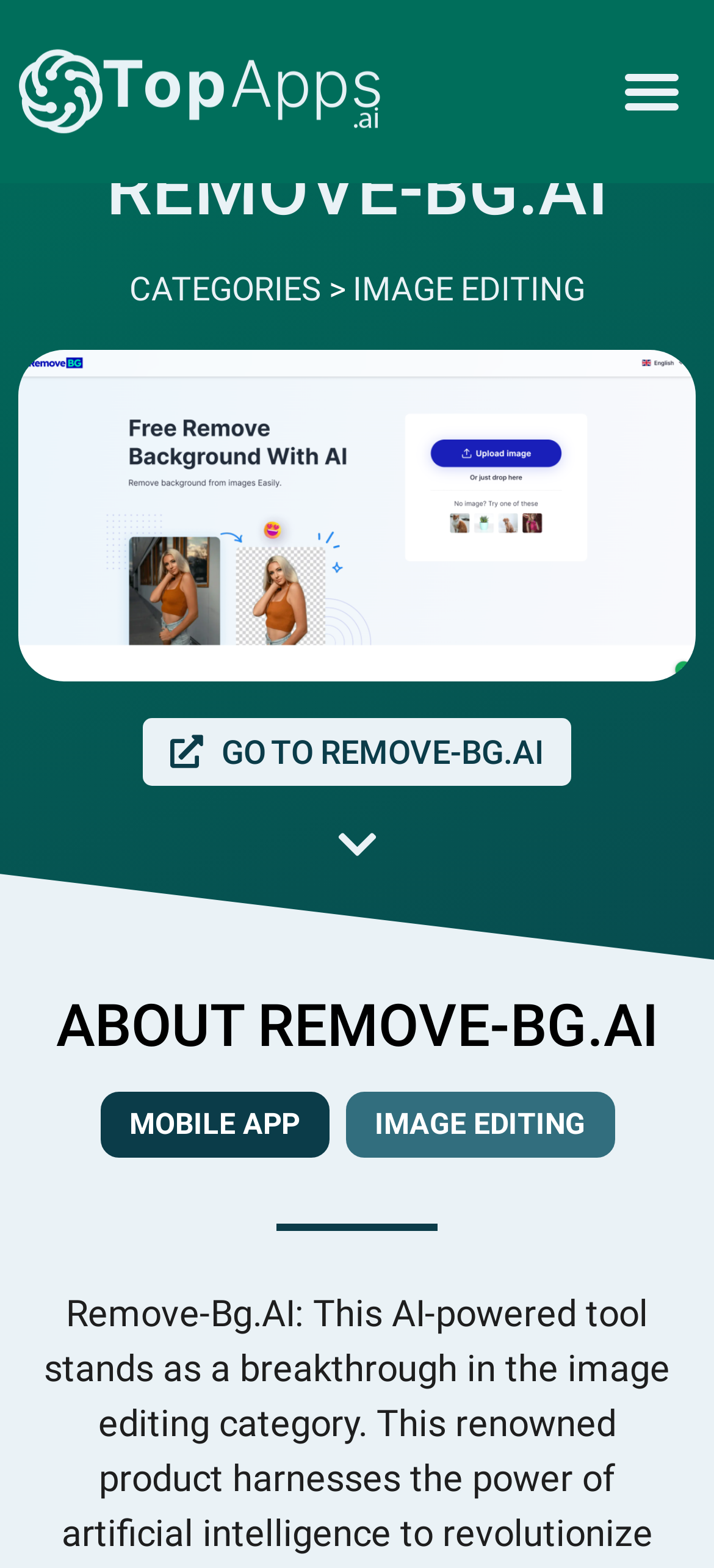What is the name of the AI tool?
Please analyze the image and answer the question with as much detail as possible.

The name of the AI tool can be found in the heading element 'REMOVE-BG.AI' which is located at the top of the webpage, indicating that the webpage is about this specific AI tool.